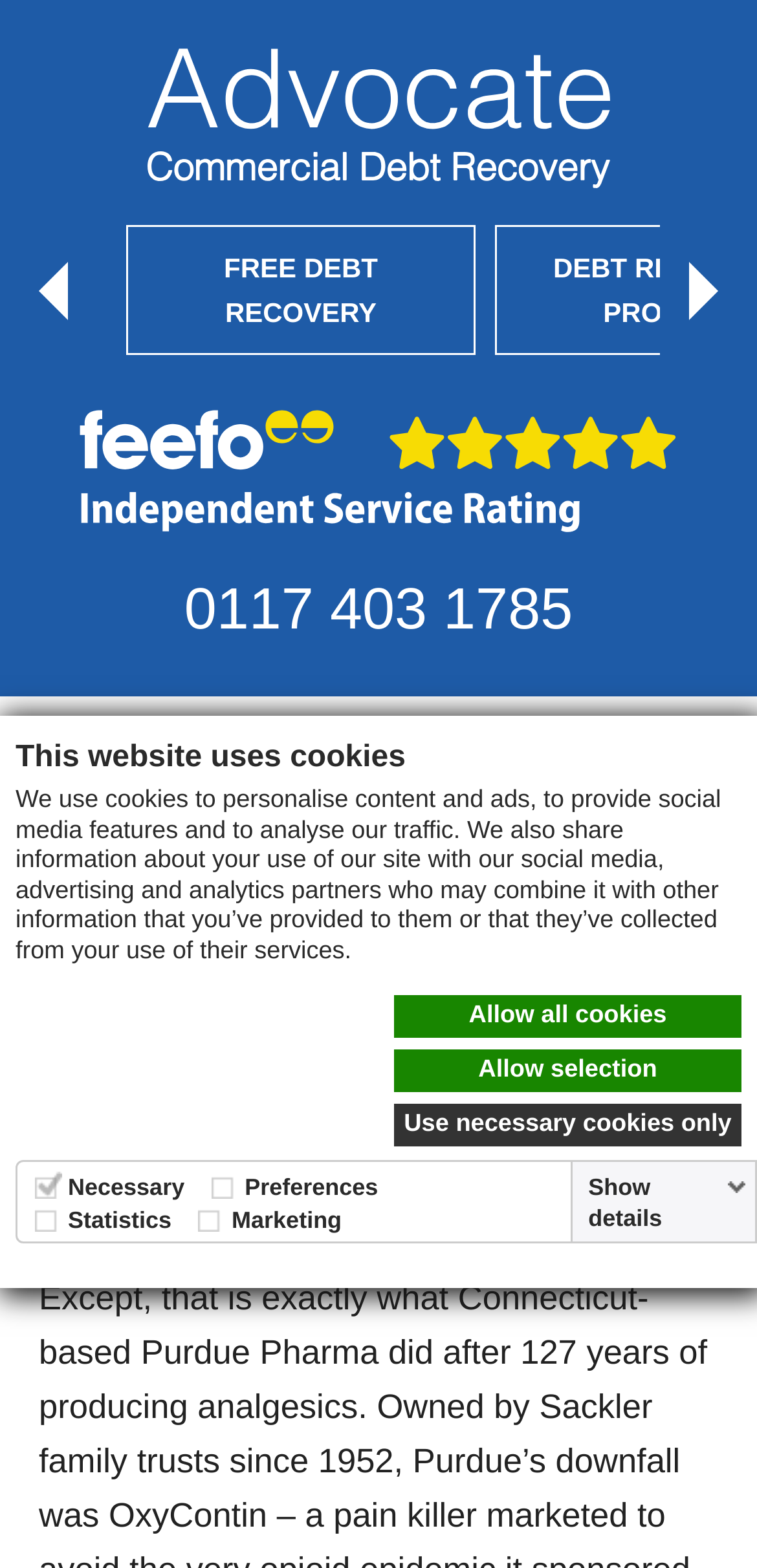Provide a thorough description of the webpage's content and layout.

The webpage is about Big Pharma, specifically discussing the billions and bankruptcies in the industry. At the top of the page, there is a dialog box with a heading "This website uses cookies" and a paragraph explaining the use of cookies on the website. Below the dialog box, there are three links to manage cookie preferences: "Allow all cookies", "Allow selection", and "Use necessary cookies only". 

To the right of the dialog box, there is a logo link and a main site logo image. Below the logo, there is a link "FREE DEBT RECOVERY" and another link "fefo-review" with an accompanying image. 

On the left side of the page, there is a phone number "0117 403 1785" displayed. The main content of the page starts with a heading "Purdue Pharma – from Billions to Bankruptcy", which suggests that the page will delve into the story of Purdue Pharma's financial struggles.